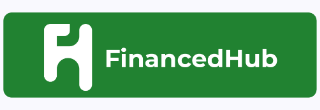Describe the image with as much detail as possible.

The image features a logo for "Financed Hub," prominently displayed within a green rectangular background. The logo includes a stylized letter 'H' on the left side, designed in a contrasting white color, which is visually appealing against the green backdrop. To the right of the 'H,' the name "Financed Hub" is written in bold, white lettering, ensuring clarity and easy readability. This logo likely represents a financial platform or service, emphasizing a professional and approachable brand identity aimed at engaging users interested in financial topics or services. The overall design reflects a modern aesthetic, suitable for use in digital contexts such as websites or social media.